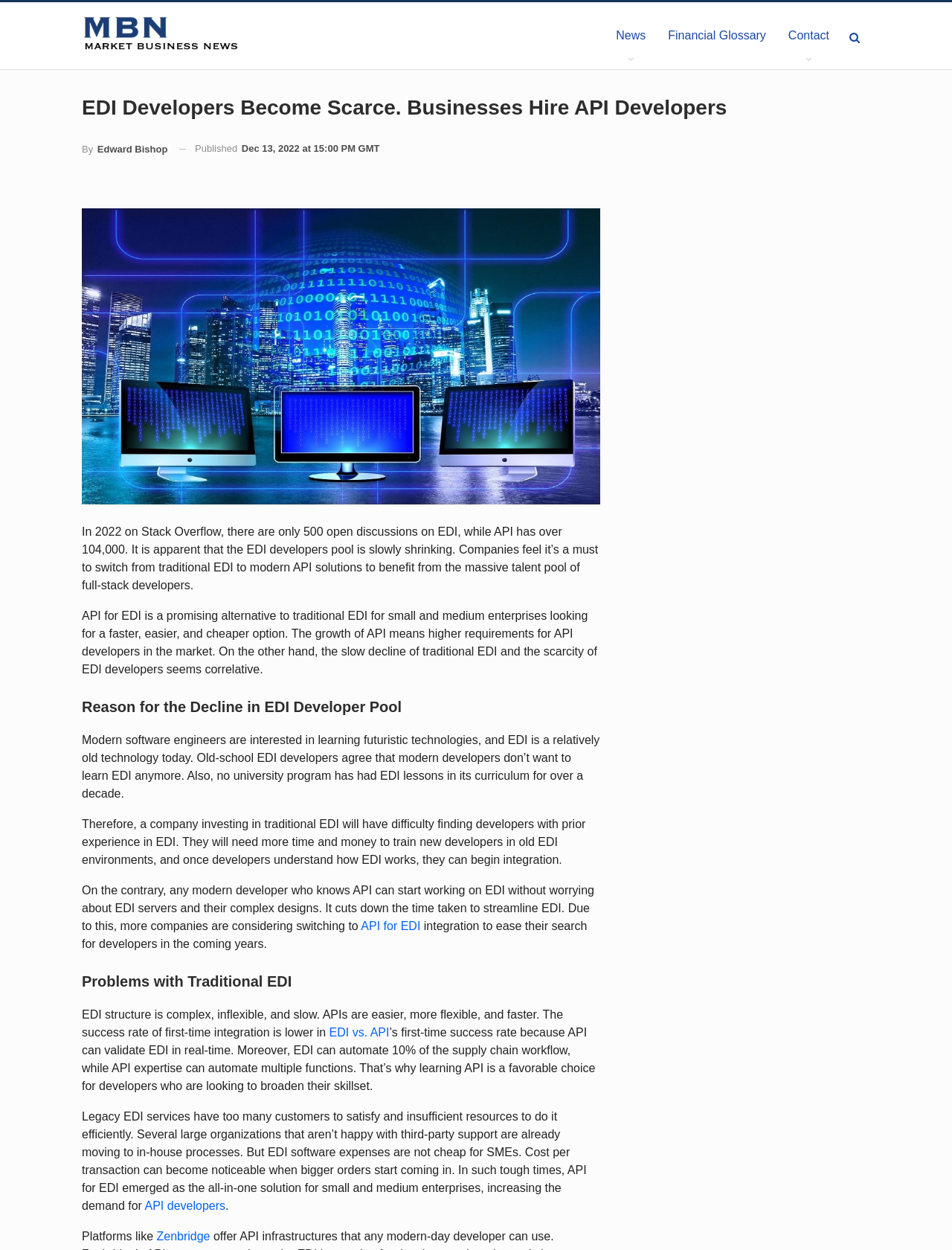Please find the bounding box coordinates of the element's region to be clicked to carry out this instruction: "Go to 'News'".

[0.635, 0.002, 0.69, 0.055]